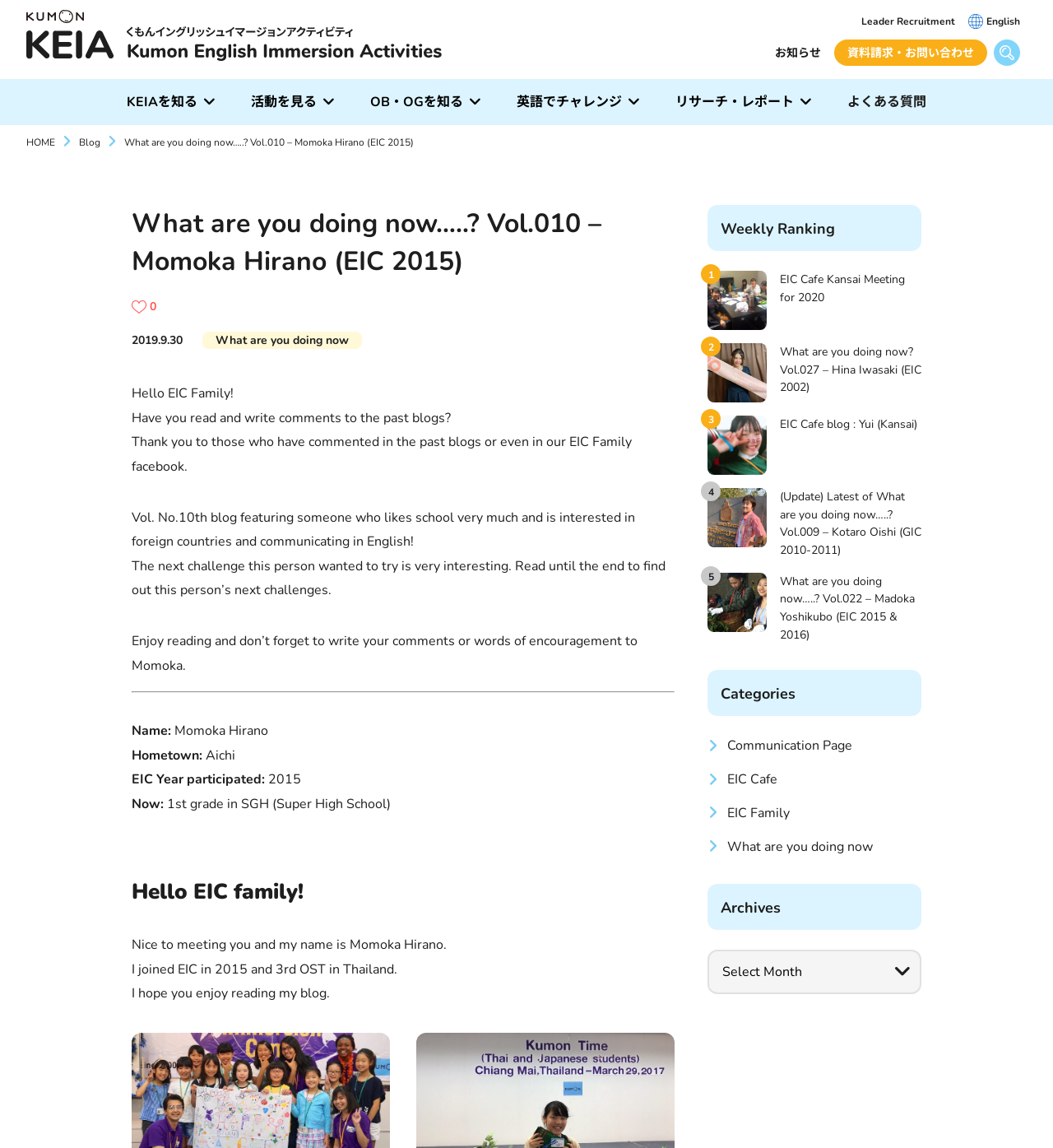Please answer the following question as detailed as possible based on the image: 
What is the volume number of this blog?

The volume number of this blog can be found in the heading of the webpage, which is 'What are you doing now…..? Vol.010 – Momoka Hirano (EIC 2015)'. The volume number is 10.